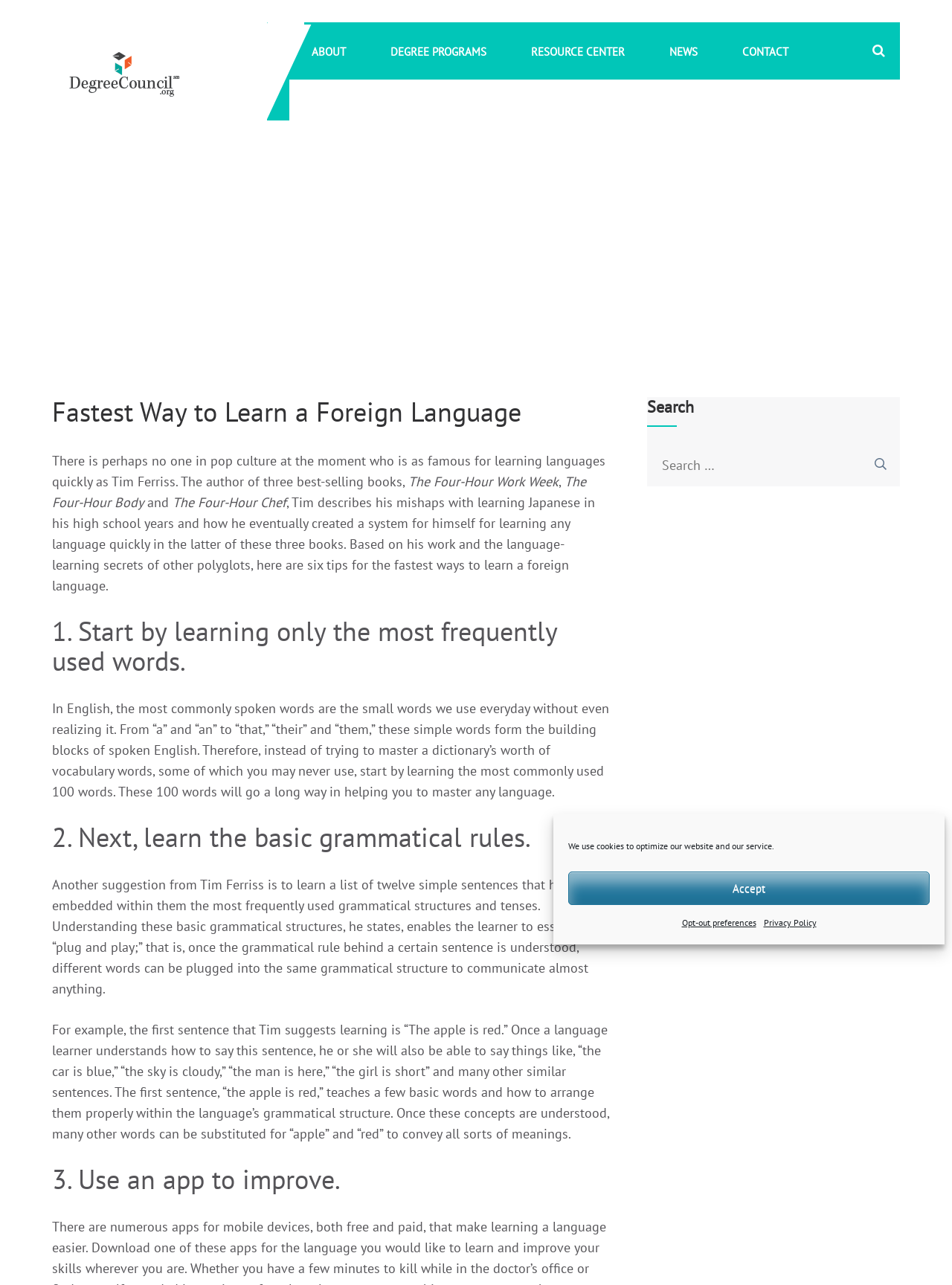Please give the bounding box coordinates of the area that should be clicked to fulfill the following instruction: "Click the DegreeCouncil.org link". The coordinates should be in the format of four float numbers from 0 to 1, i.e., [left, top, right, bottom].

[0.072, 0.076, 0.221, 0.09]